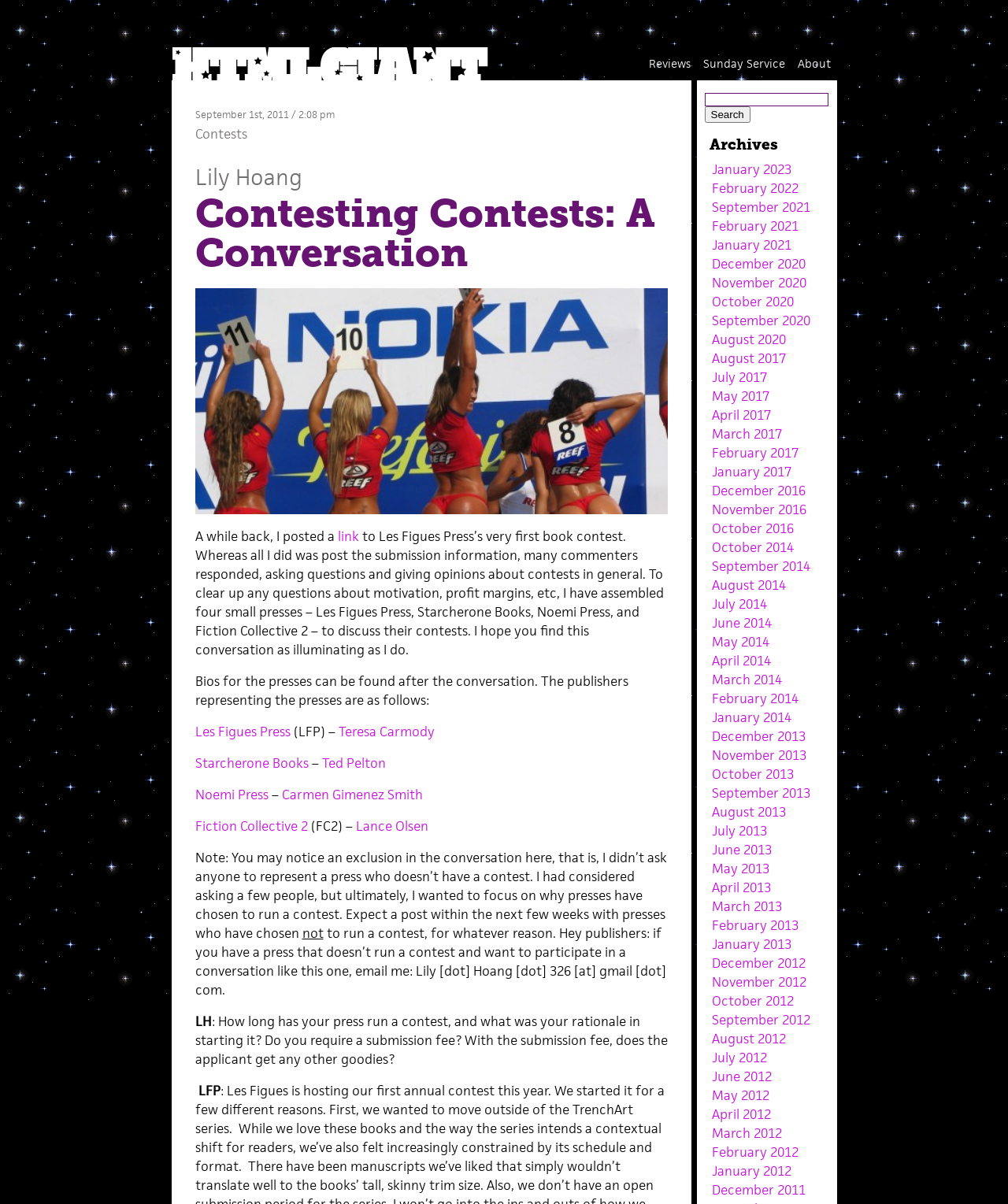What is the name of the press that Lance Olsen represents?
Carefully examine the image and provide a detailed answer to the question.

The name of the press that Lance Olsen represents can be found in the link element with the bounding box coordinates [0.193, 0.679, 0.305, 0.693], which reads 'Fiction Collective 2'.